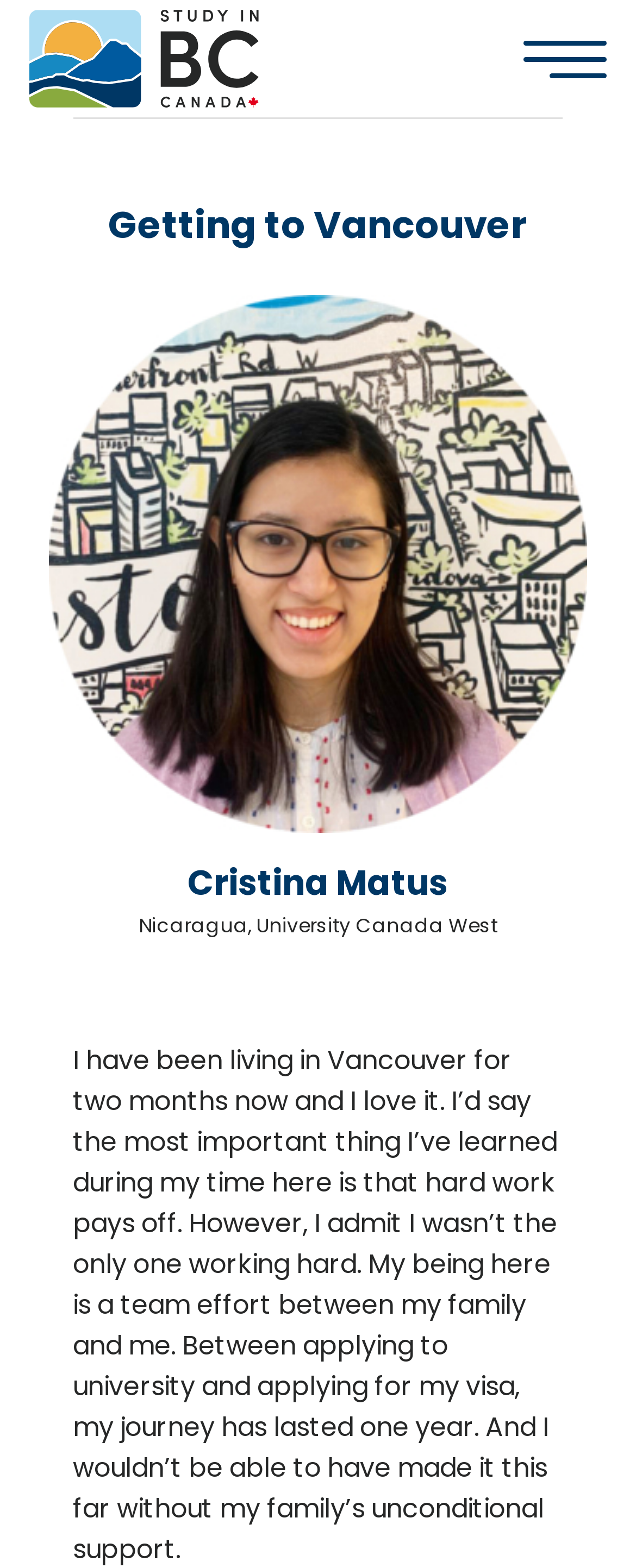How long did the author's journey to Vancouver take?
Examine the screenshot and reply with a single word or phrase.

one year